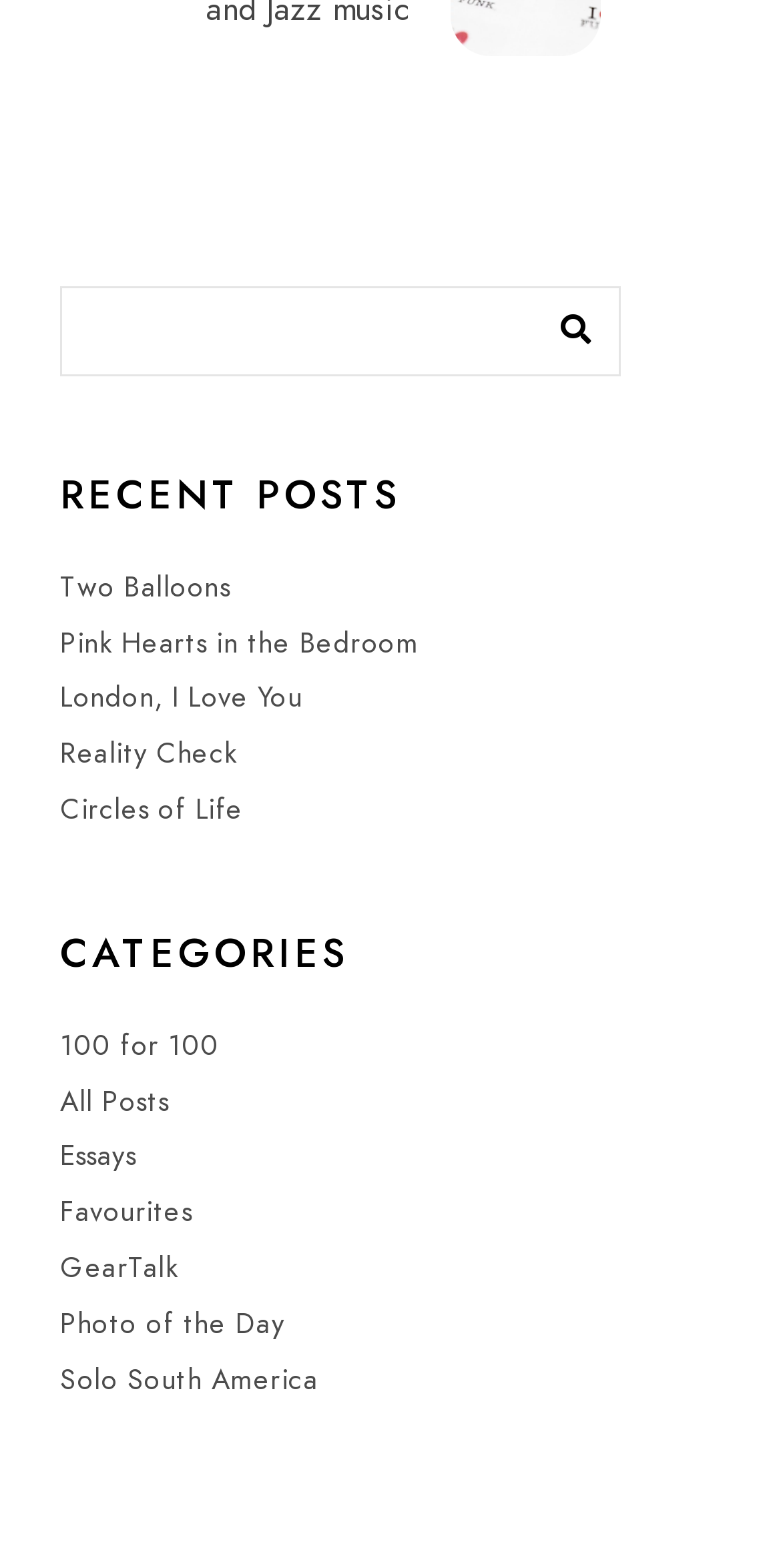For the given element description Solo South America, determine the bounding box coordinates of the UI element. The coordinates should follow the format (top-left x, top-left y, bottom-right x, bottom-right y) and be within the range of 0 to 1.

[0.077, 0.868, 0.408, 0.892]